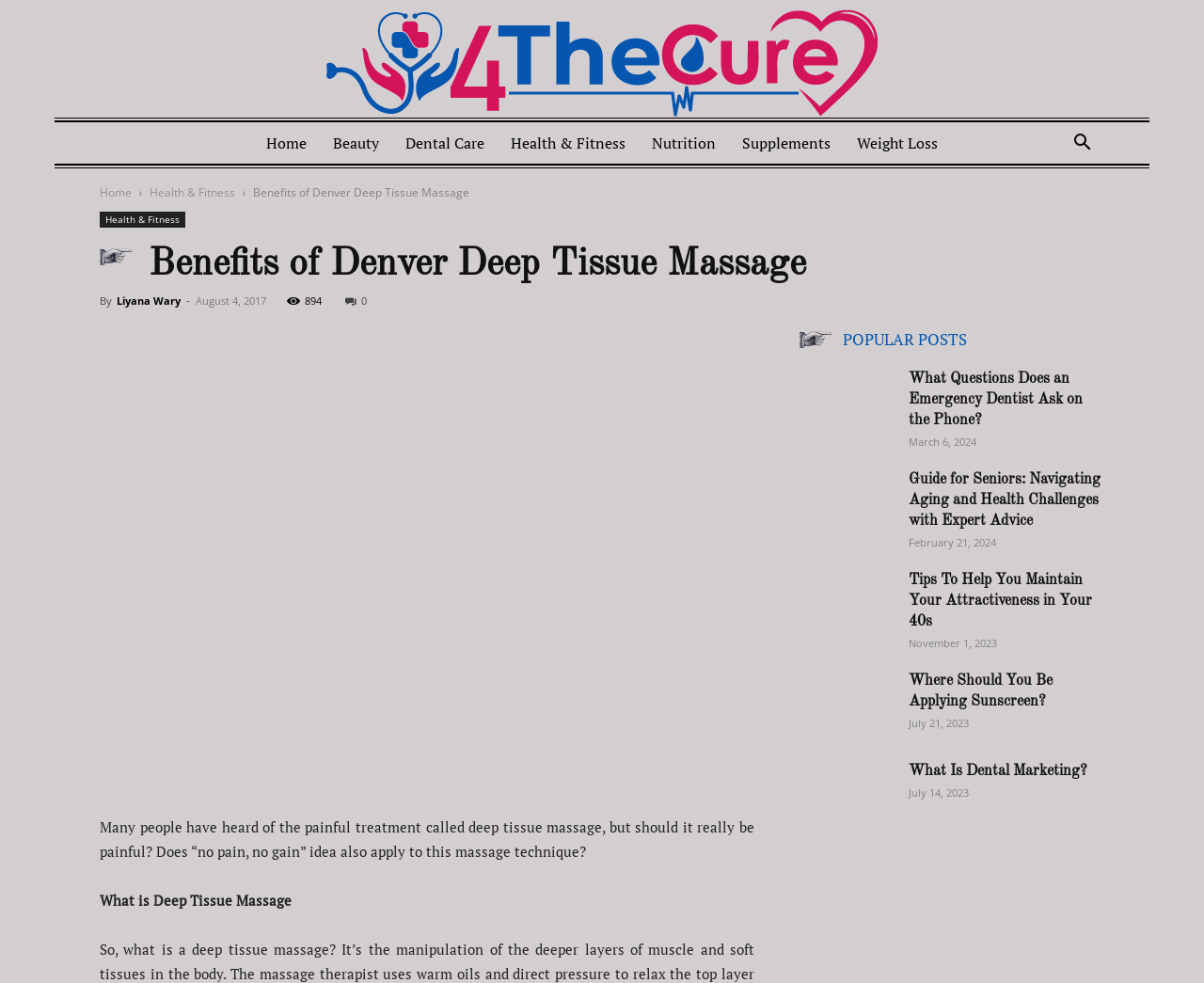Use one word or a short phrase to answer the question provided: 
What is the publication date of the current article?

August 4, 2017